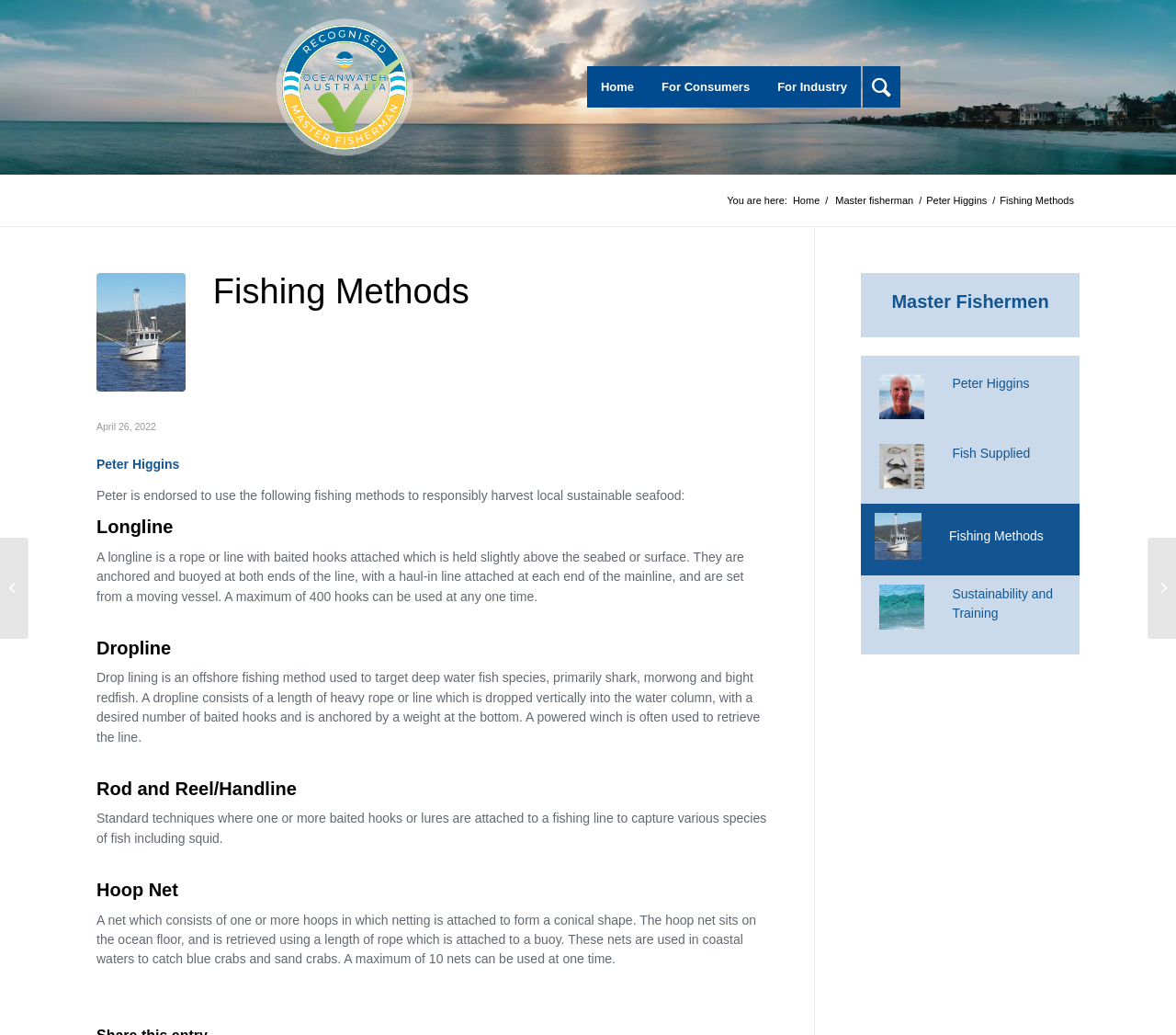Given the content of the image, can you provide a detailed answer to the question?
What type of fish species is targeted by Dropline fishing?

Based on the webpage content, Dropline fishing is an offshore fishing method used to target deep water fish species, primarily shark, morwong and bight redfish, as stated in the text 'Drop lining is an offshore fishing method used to target deep water fish species, primarily shark, morwong and bight redfish.'